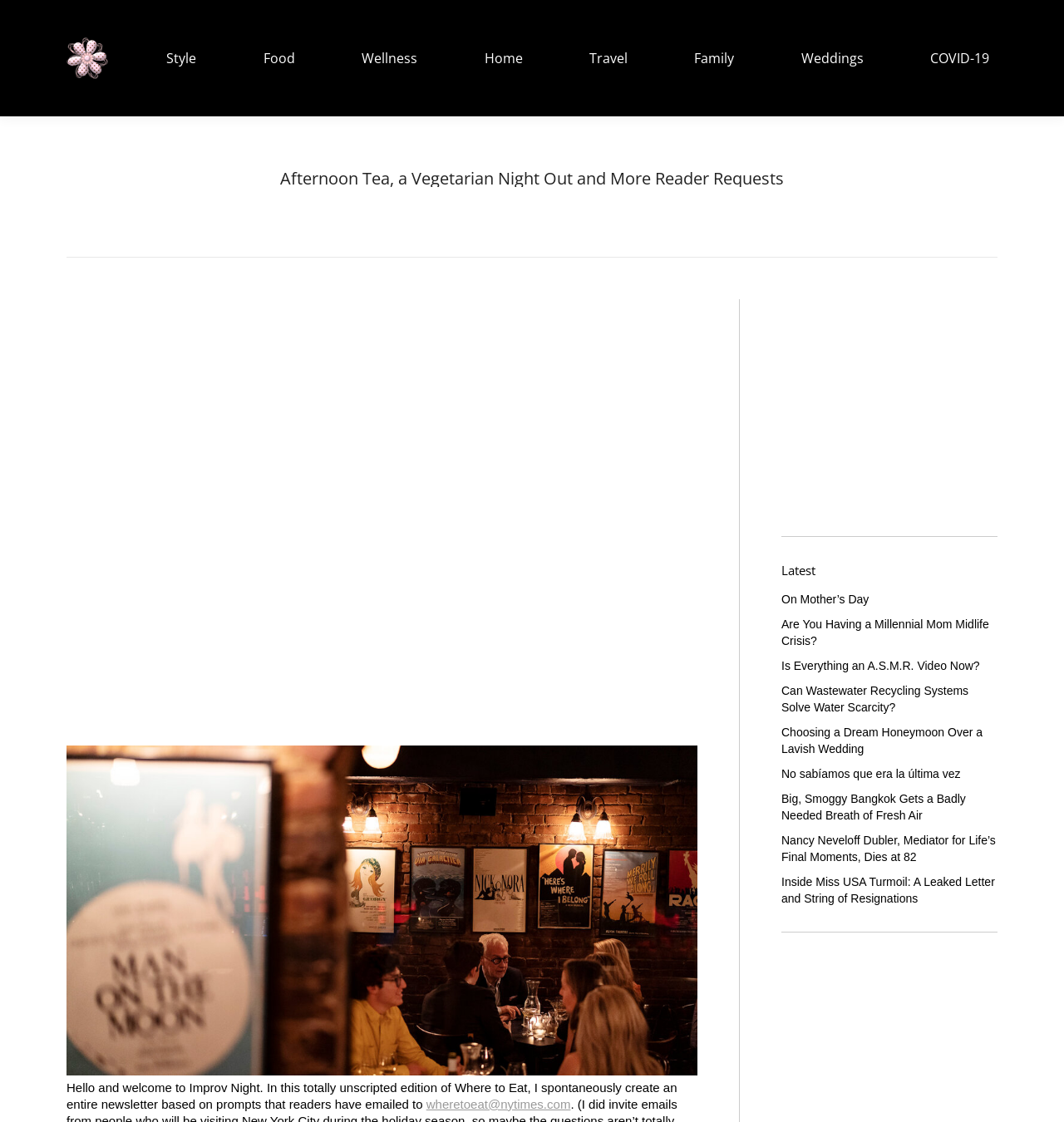Please identify the bounding box coordinates of the element on the webpage that should be clicked to follow this instruction: "Go to top of the page". The bounding box coordinates should be given as four float numbers between 0 and 1, formatted as [left, top, right, bottom].

[0.958, 0.908, 0.992, 0.941]